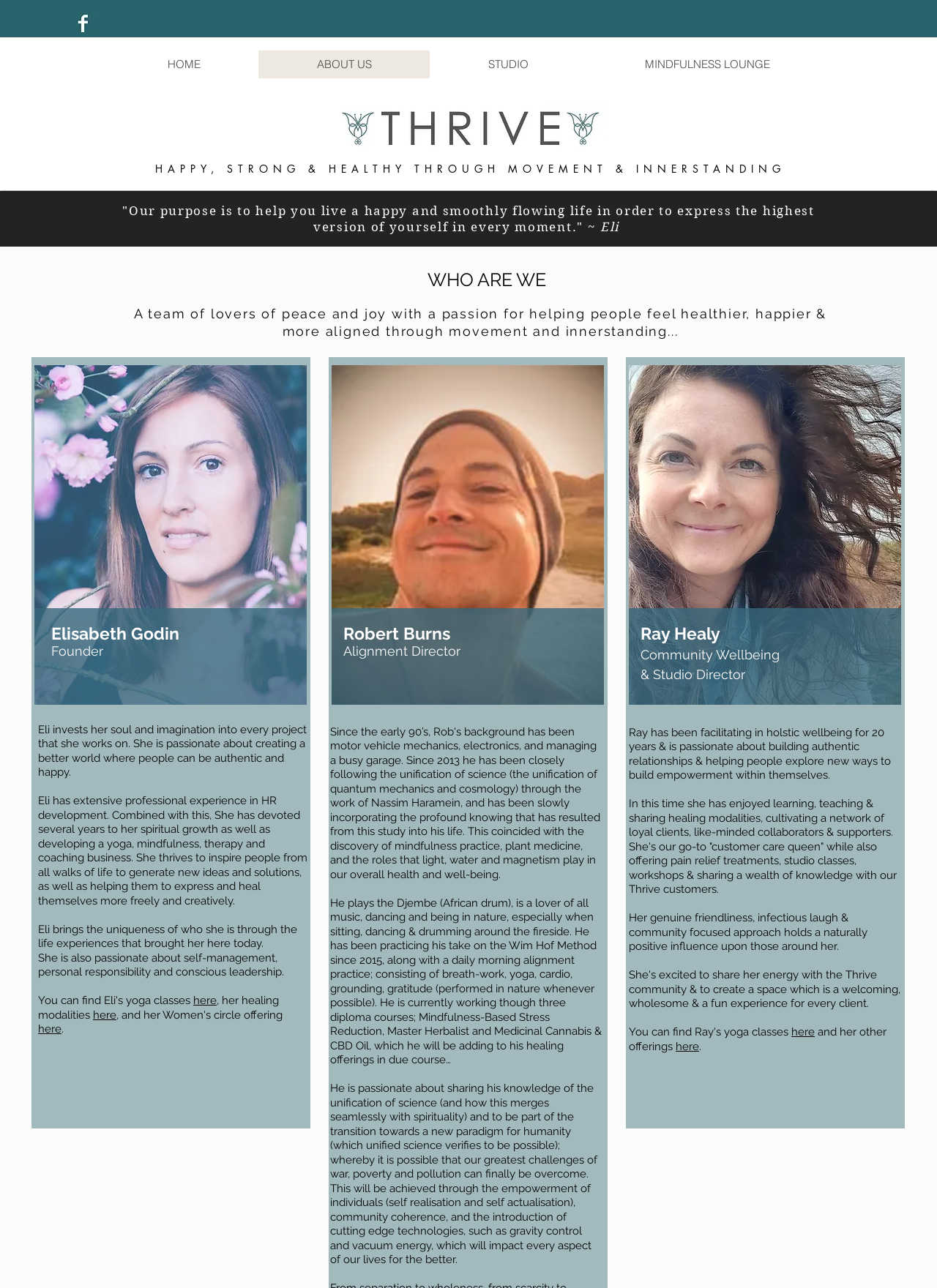Based on the image, give a detailed response to the question: What is the name of the healing modality mentioned on this page?

I found this information by reading the text description under the image of Robert Burns, which mentions that he has been practicing the Wim Hof Method since 2015.